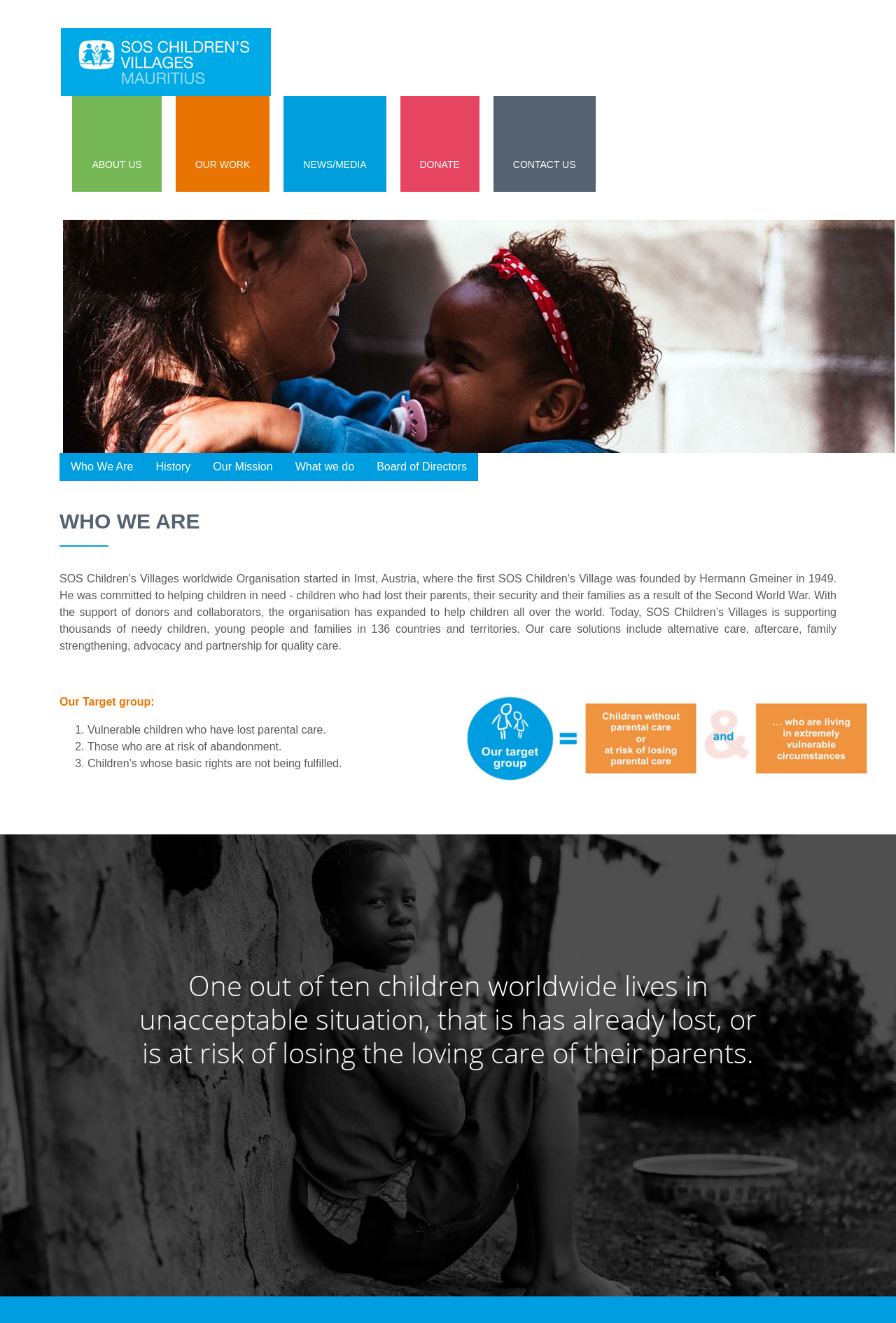Extract the primary headline from the webpage and present its text.

WHO WE ARE